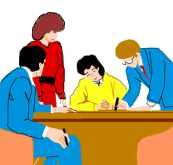What is the background of the scene?
Please provide a single word or phrase in response based on the screenshot.

Simple